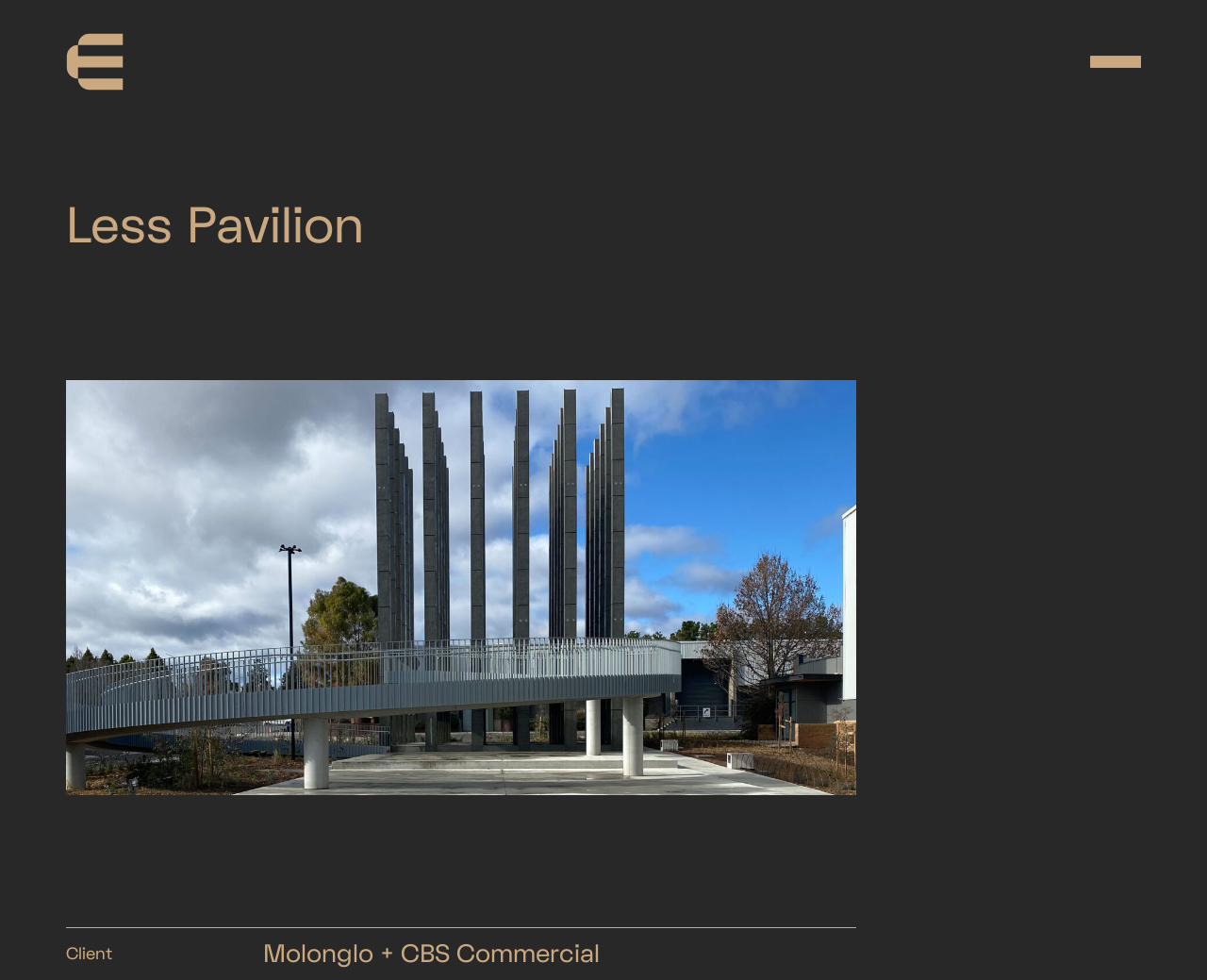Examine the screenshot and answer the question in as much detail as possible: Is the page about a specific project?

The presence of a client and a specific pavilion name, along with an image of a ramp handrail, suggests that the page is about a specific project, likely an architectural or construction project.